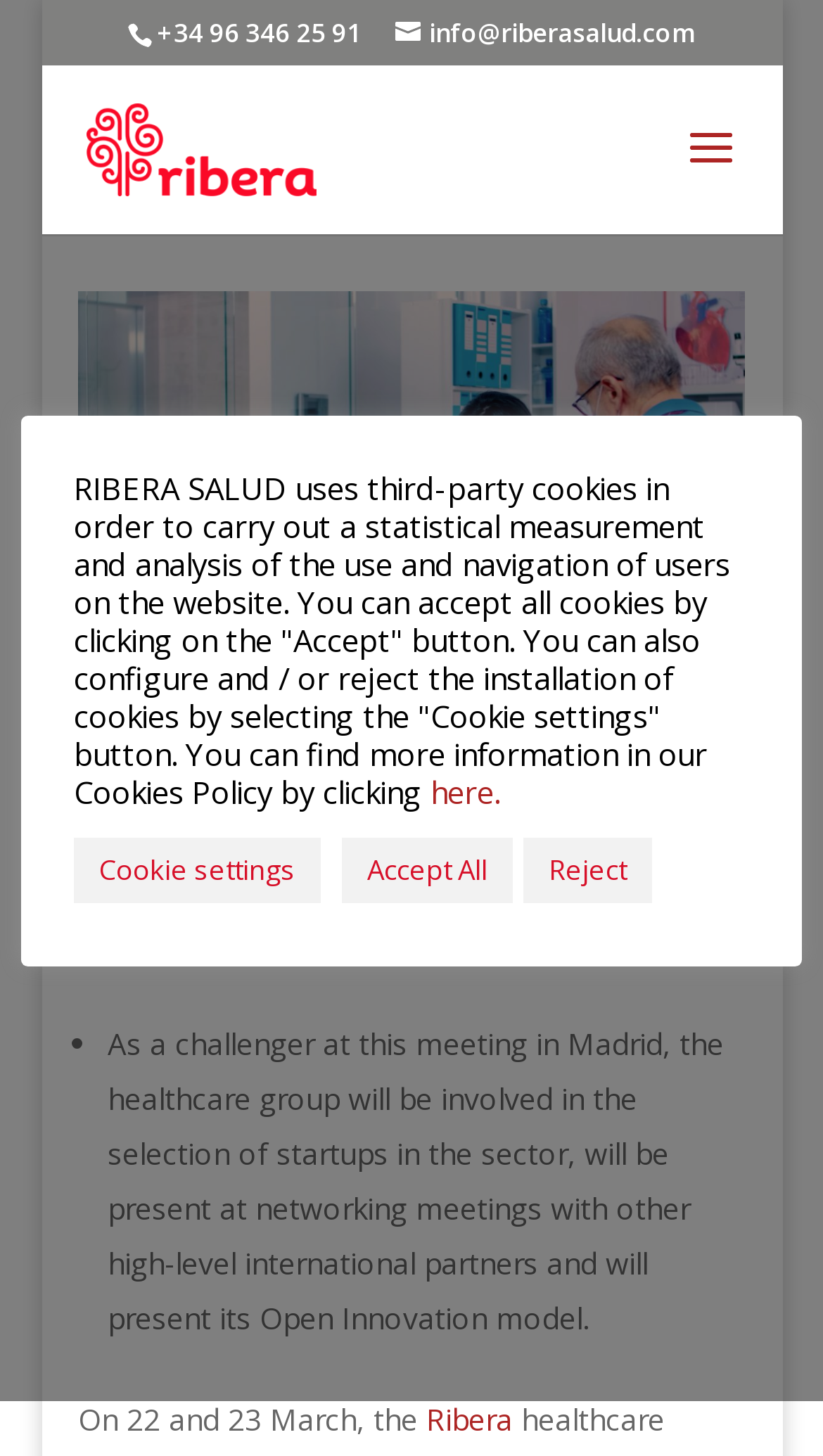Answer the following inquiry with a single word or phrase:
What is the name of the event mentioned on the webpage?

100 Startup Health event